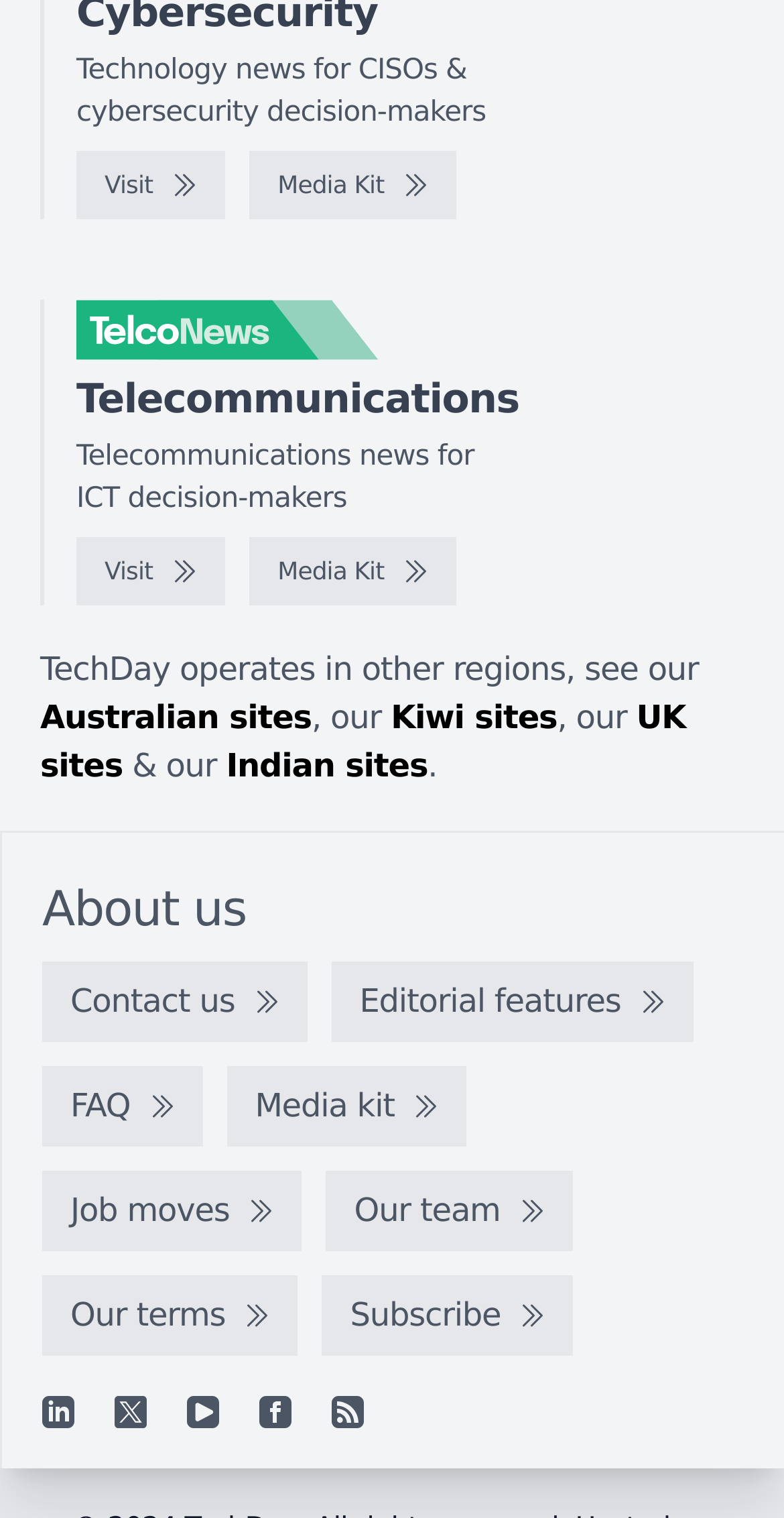Specify the bounding box coordinates of the area to click in order to execute this command: 'Contact us'. The coordinates should consist of four float numbers ranging from 0 to 1, and should be formatted as [left, top, right, bottom].

[0.054, 0.633, 0.392, 0.686]